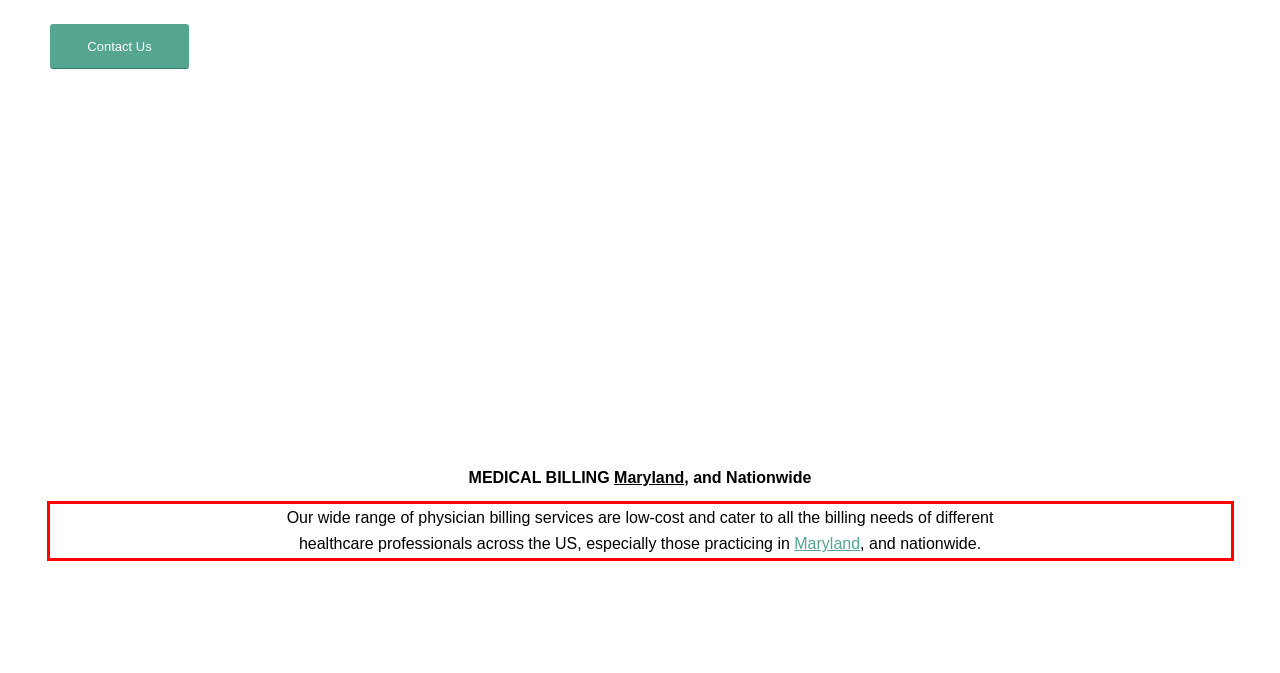Review the screenshot of the webpage and recognize the text inside the red rectangle bounding box. Provide the extracted text content.

Our wide range of physician billing services are low-cost and cater to all the billing needs of different healthcare professionals across the US, especially those practicing in Maryland, and nationwide.